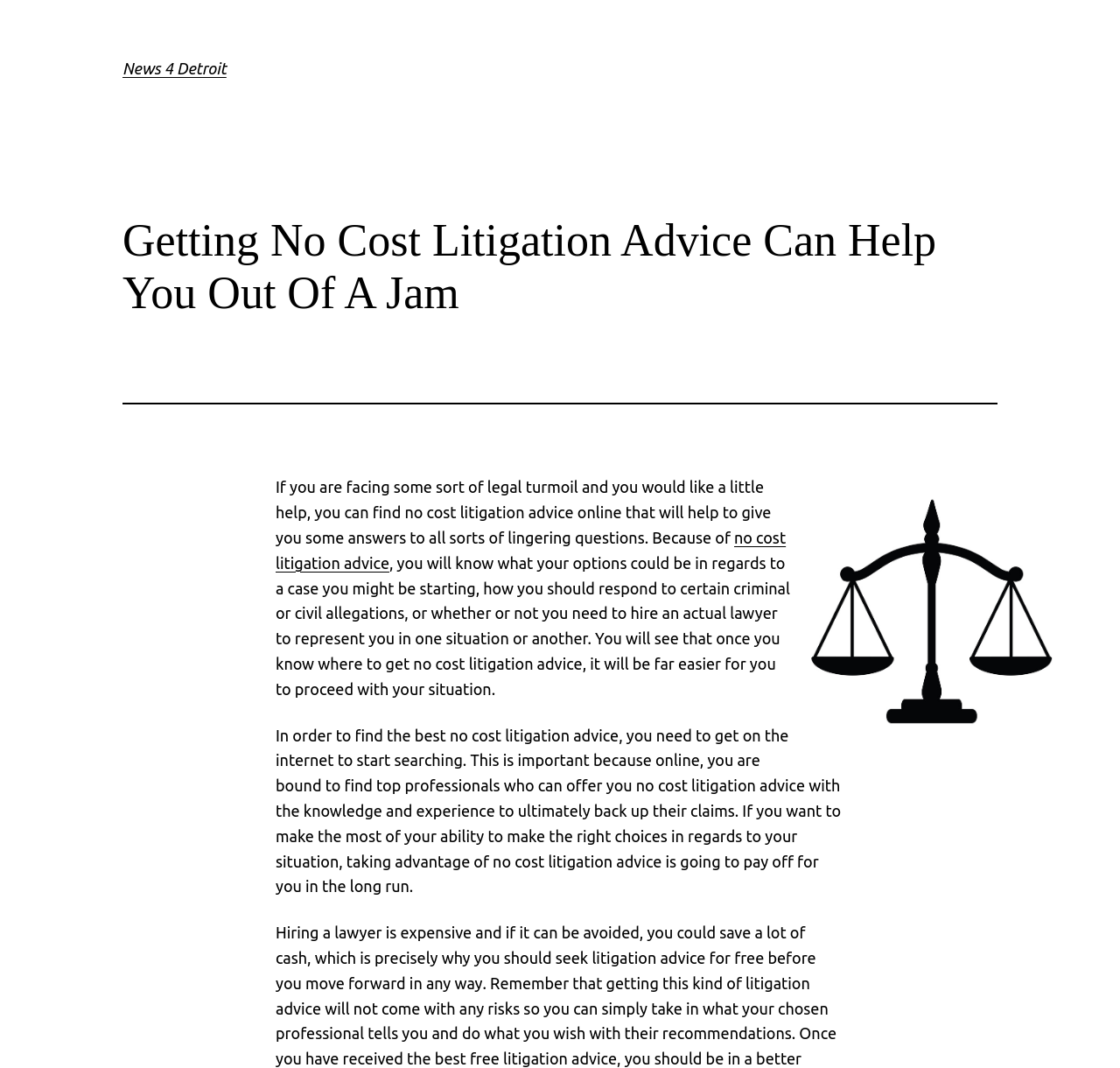Please find and provide the title of the webpage.

News 4 Detroit